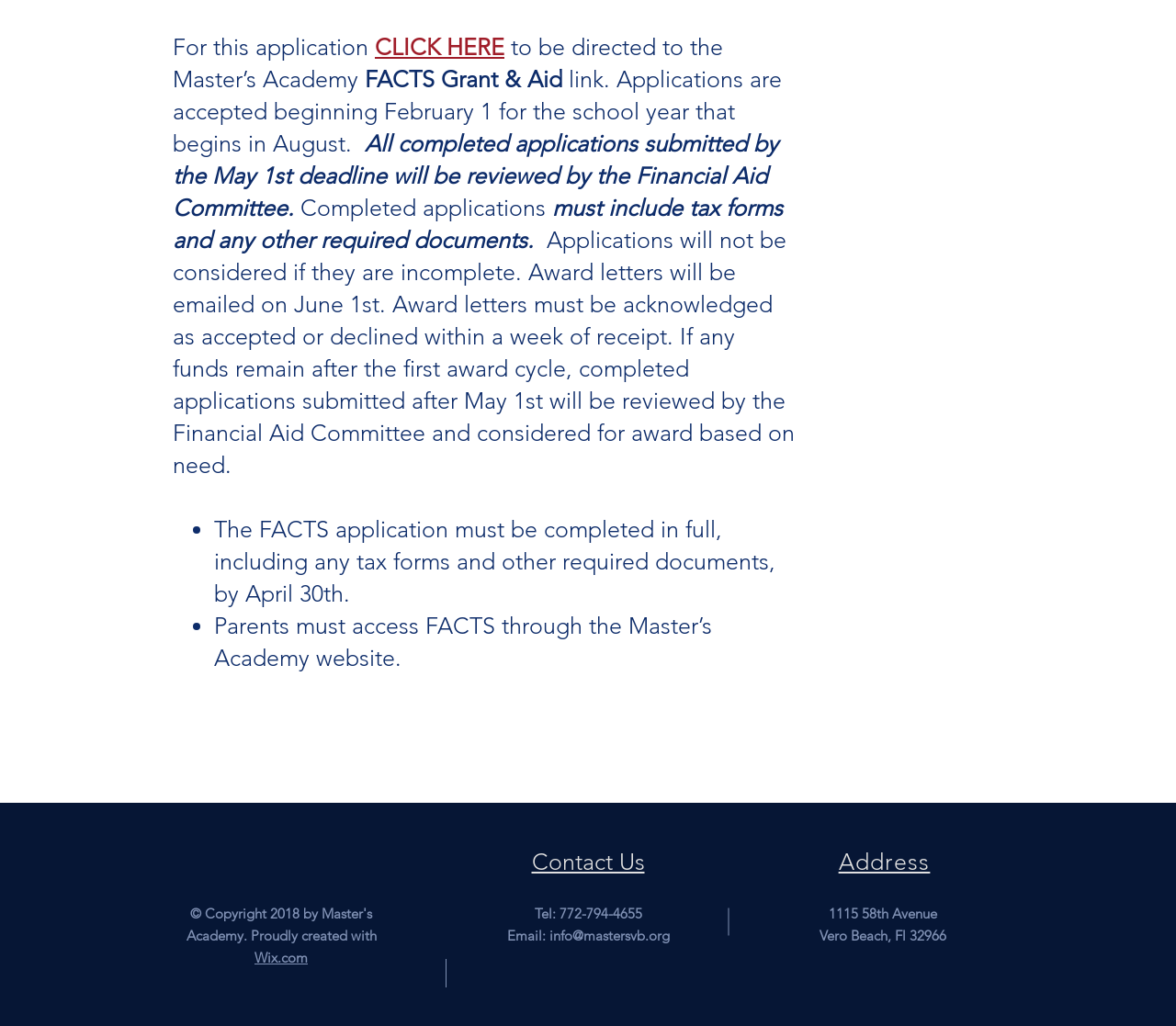Find the bounding box of the UI element described as follows: "aria-label="LinkedIn"".

[0.247, 0.823, 0.264, 0.842]